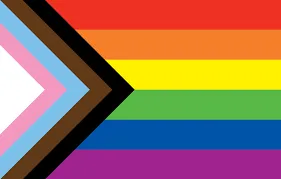Provide a thorough description of the image, including all visible elements.

The image features a Pride flag with a unique design that incorporates a chevron motif on the left side. This flag includes the traditional rainbow stripes, representing the LGBTQ+ community, complemented by a chevron in black, brown, light blue, pink, and white. The addition of these colors symbolizes inclusivity, particularly highlighting the experiences of marginalized groups within the LGBTQ+ community, including people of color and transgender individuals. This flag serves as an empowering symbol of diversity and acceptance, reflecting the ongoing movement towards equality and representation for all identities.